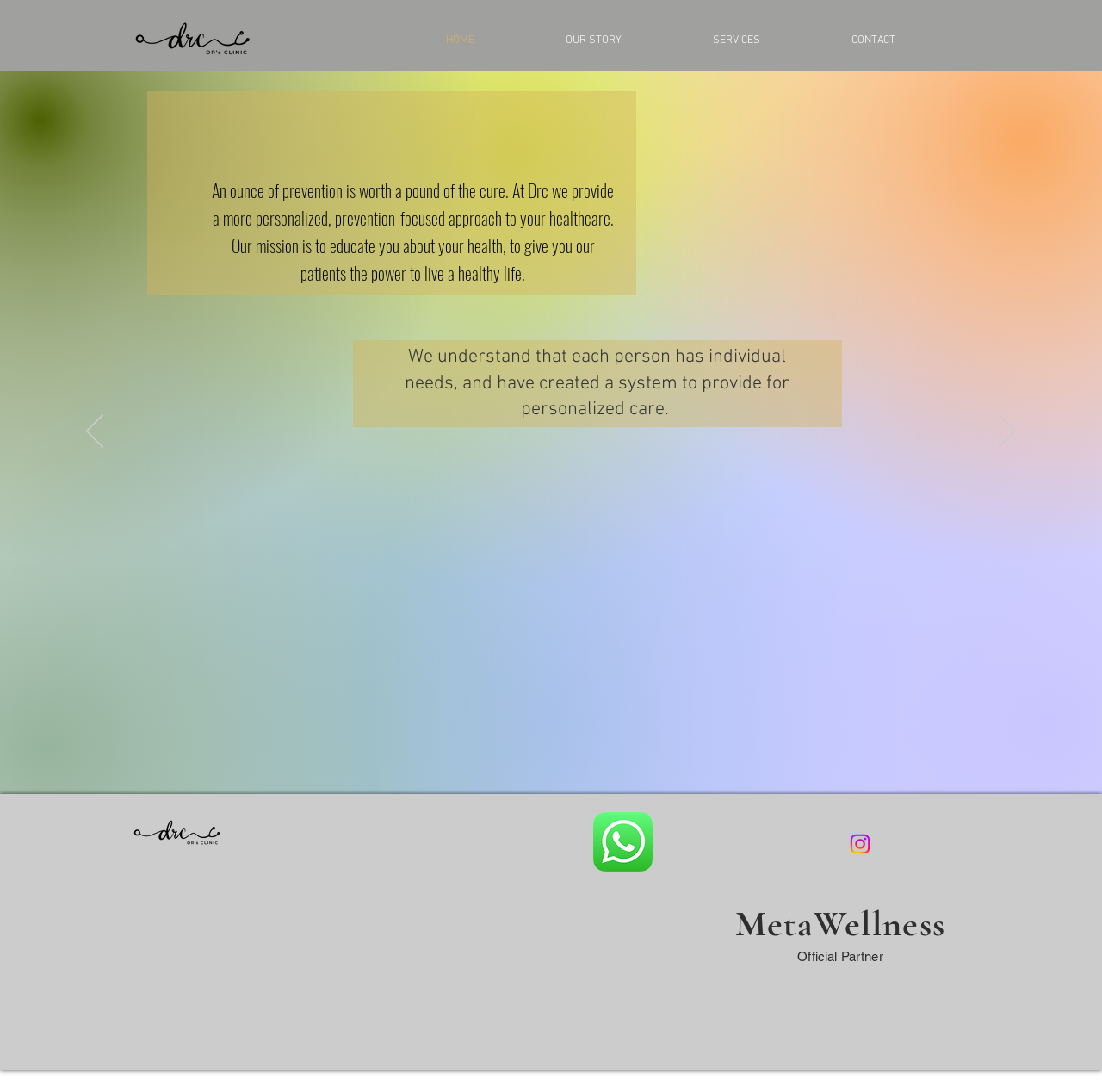What is the name of the clinic?
Please provide a full and detailed response to the question.

I found the name of the clinic by looking at the navigation section of the webpage, where it lists the logo as 'DRC FA.psd cleber edition Black.png', and also by looking at the contentinfo section, where it mentions 'DRC' as the clinic's name.